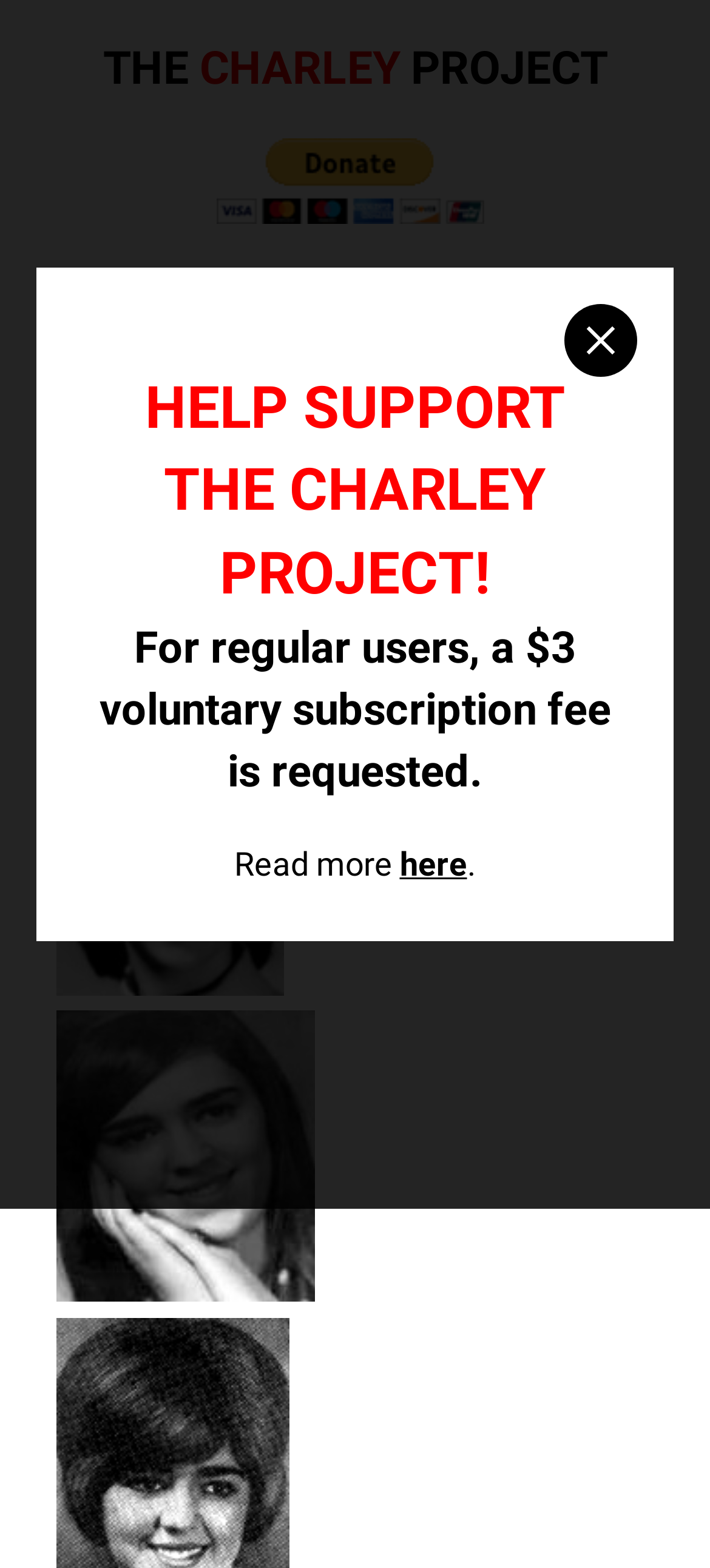Answer in one word or a short phrase: 
What is the requested subscription fee for regular users?

$3